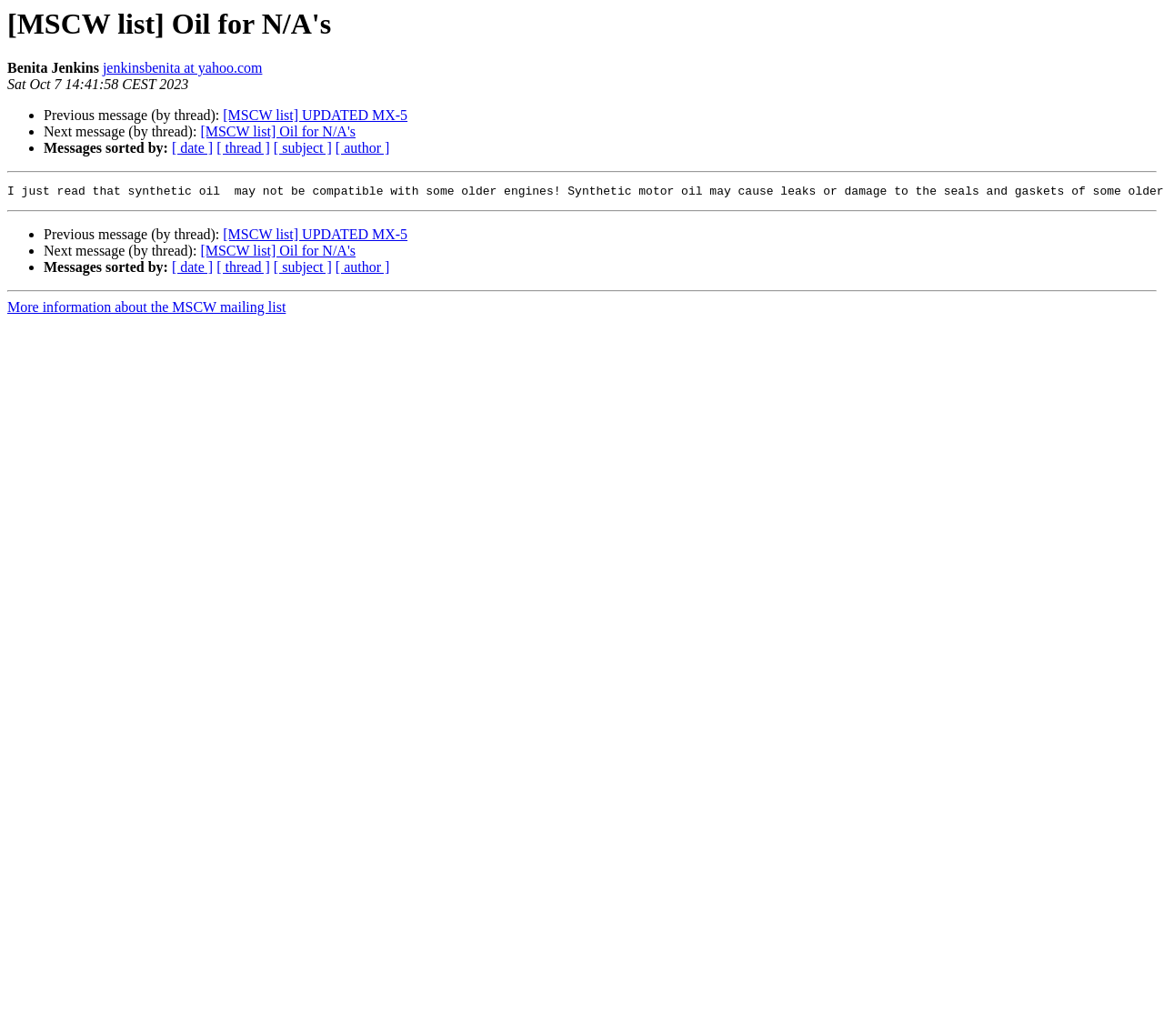What is the title of the previous message?
We need a detailed and meticulous answer to the question.

The title of the previous message can be found by looking at the link '[MSCW list] UPDATED MX-5' which is located above the current message, indicating the title of the previous message in the thread.